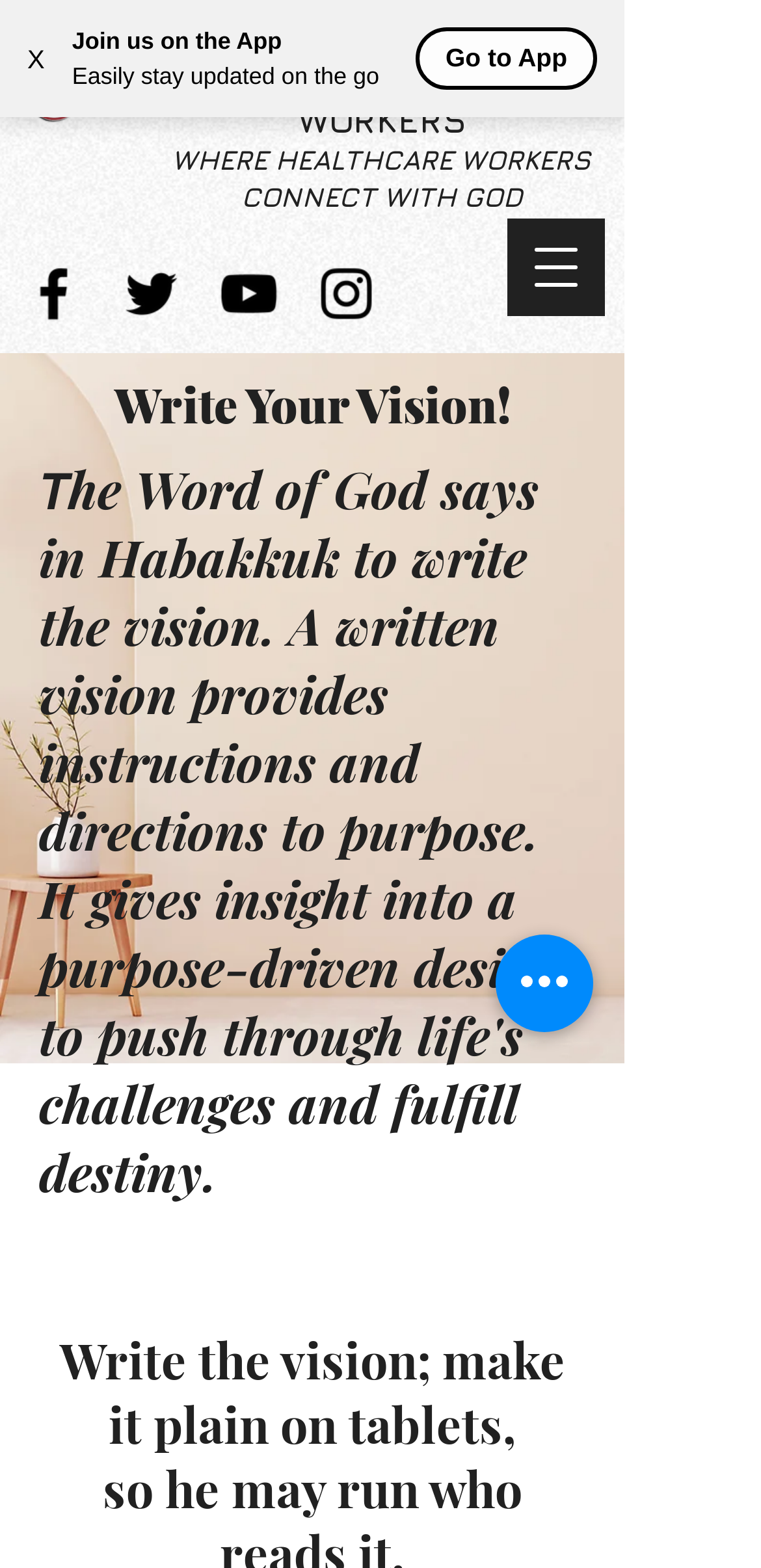Using the element description: "aria-label="Facebook"", determine the bounding box coordinates for the specified UI element. The coordinates should be four float numbers between 0 and 1, [left, top, right, bottom].

[0.026, 0.165, 0.115, 0.209]